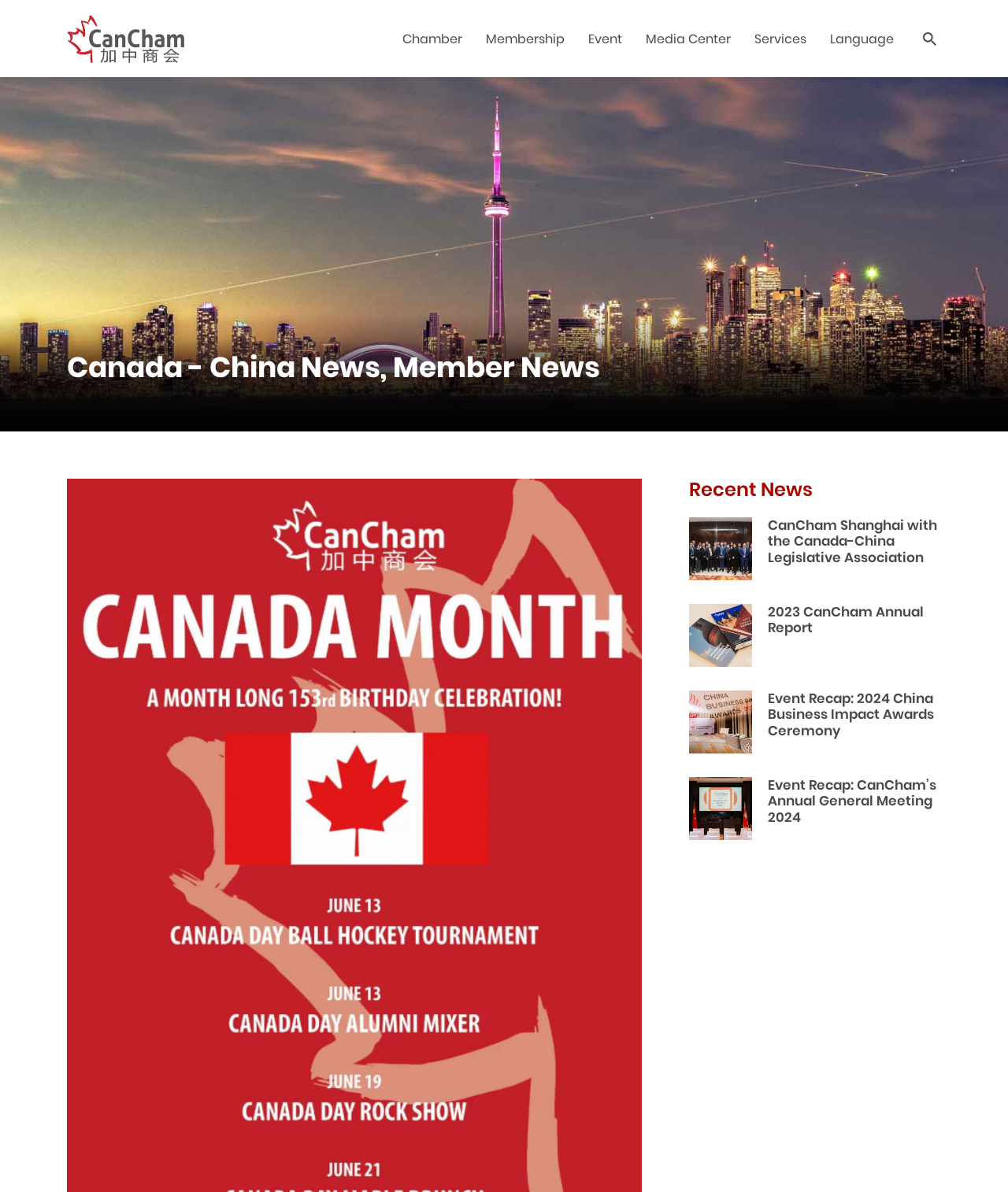What is the name of the organization?
Answer the question with a detailed and thorough explanation.

The name of the organization can be found in the top-left corner of the webpage, where it says 'Canada Month Celebration - Cancham'. The link 'Cancham' is also present in the same region, which further confirms that CanCham is the name of the organization.